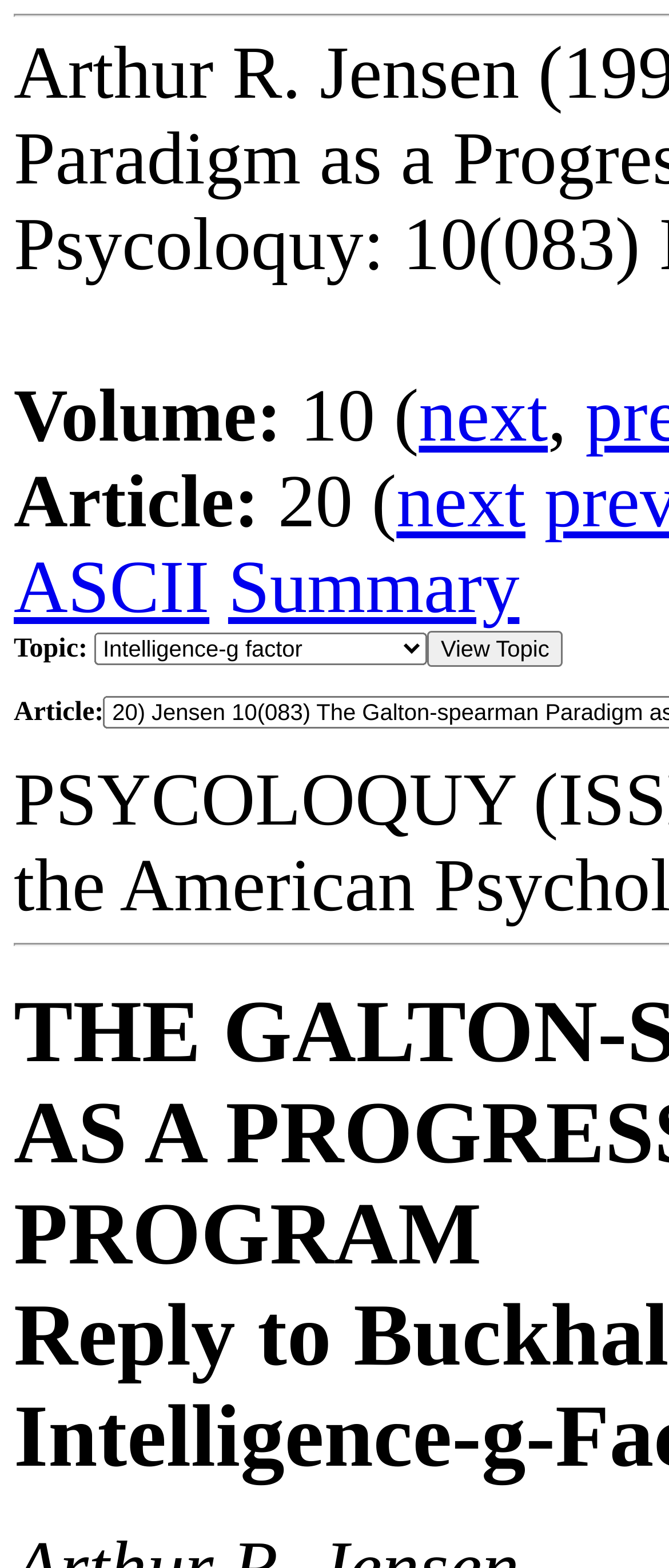What is the purpose of the 'View Topic' button? Please answer the question using a single word or phrase based on the image.

To view the selected topic